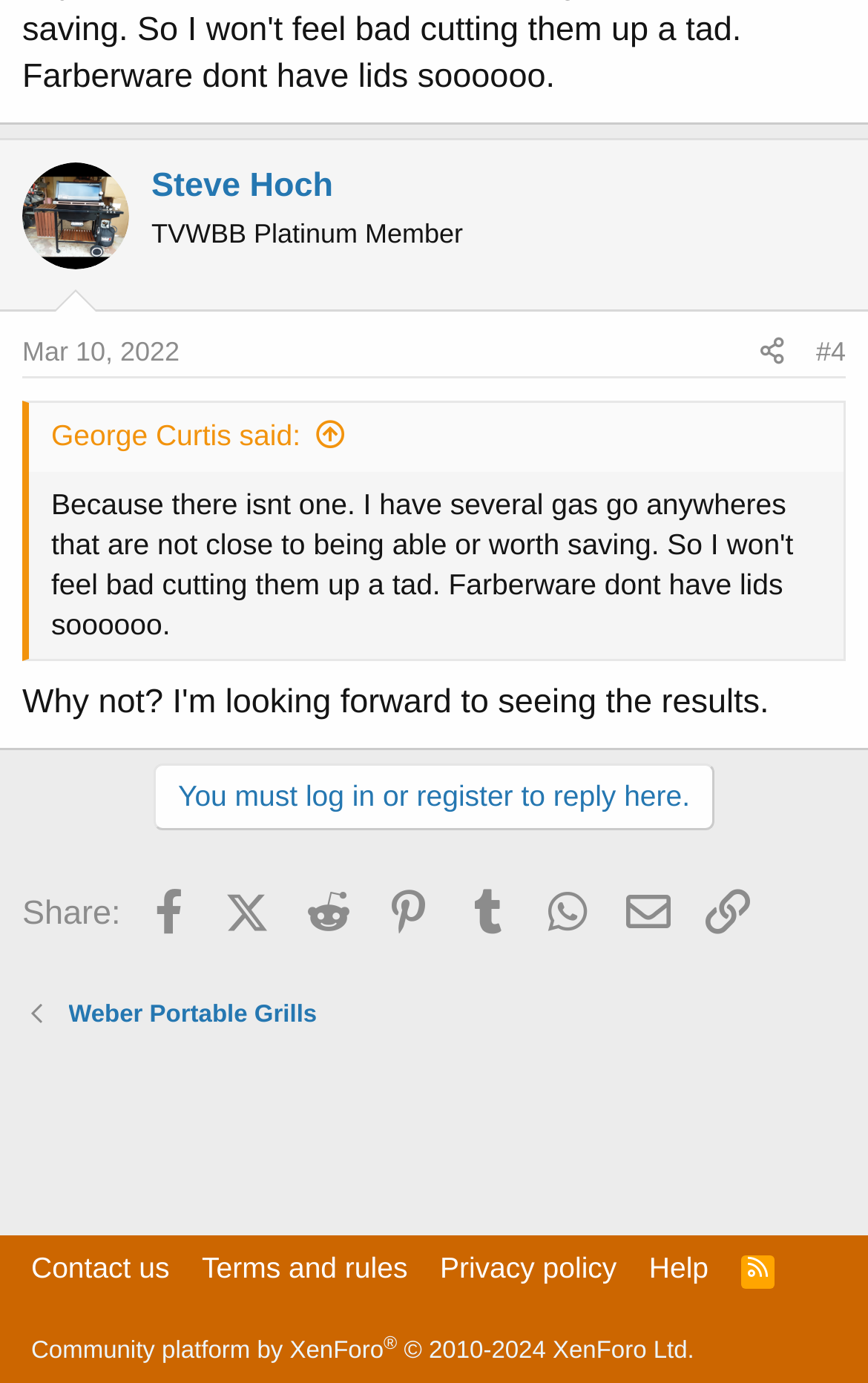How many sharing options are available?
We need a detailed and meticulous answer to the question.

There are 8 sharing options available, which can be determined by counting the number of static text elements with the text 'Facebook', 'X (Twitter)', 'Reddit', 'Pinterest', 'Tumblr', 'WhatsApp', 'Email', and 'Link'.